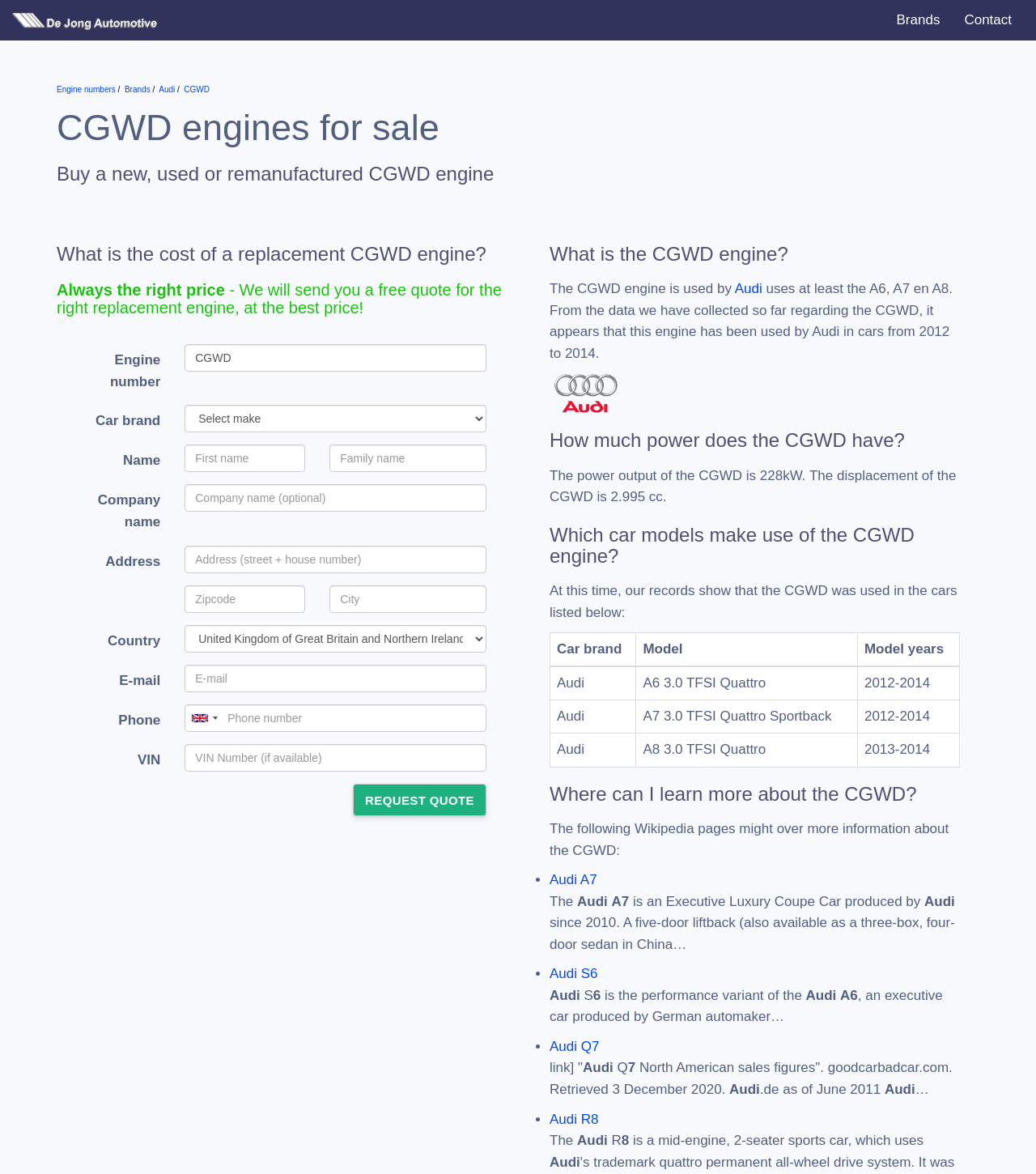Please specify the bounding box coordinates of the element that should be clicked to execute the given instruction: 'Click on the 'REQUEST QUOTE' button'. Ensure the coordinates are four float numbers between 0 and 1, expressed as [left, top, right, bottom].

[0.341, 0.667, 0.47, 0.695]